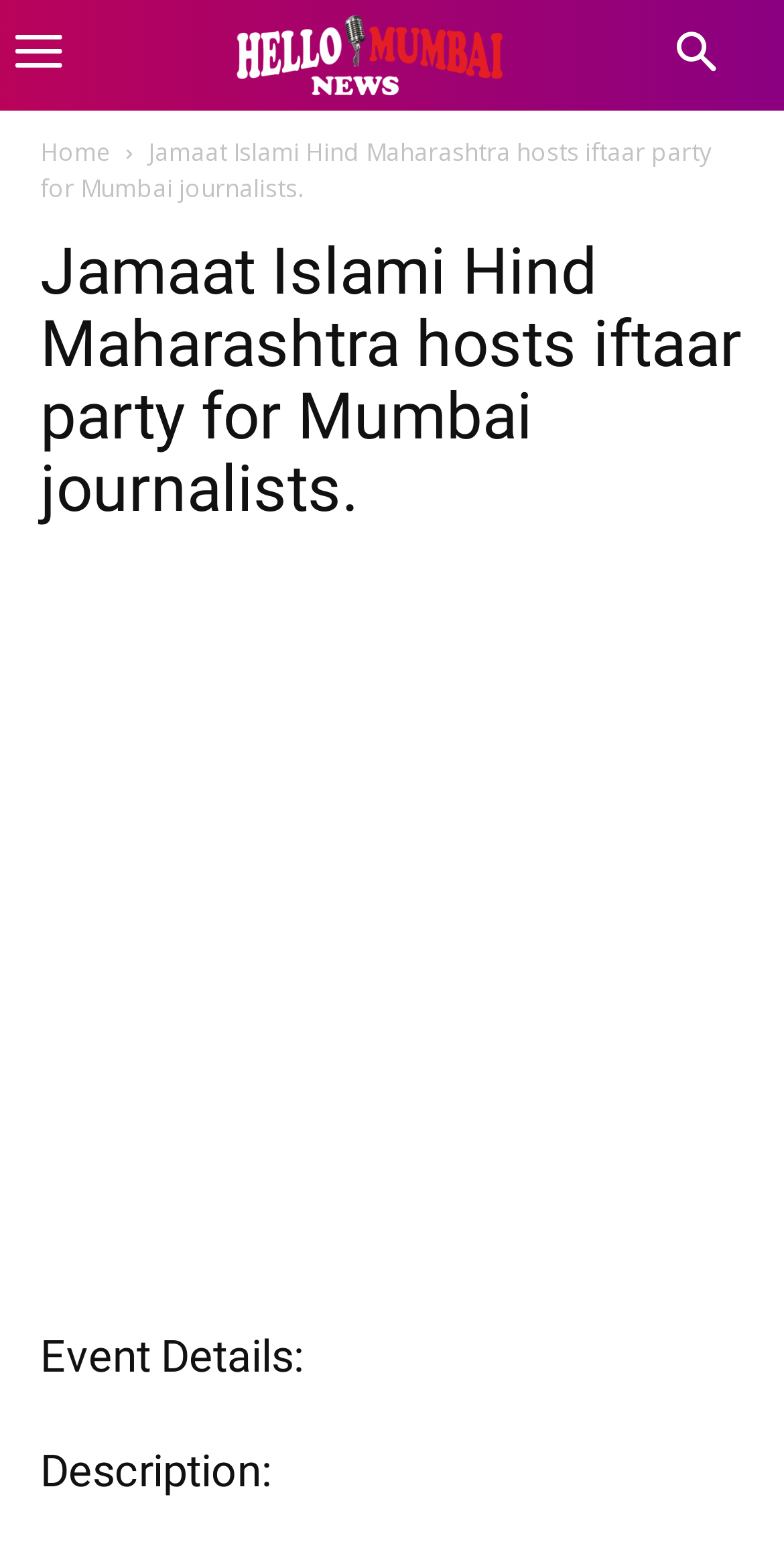Illustrate the webpage thoroughly, mentioning all important details.

The webpage appears to be a news article about Jamaat Islami Hind Maharashtra hosting an iftaar party for Mumbai journalists. At the top left of the page, there is a logo image with a corresponding link. Next to the logo, there is a link to the "Home" page. 

Below the logo and the "Home" link, there is a heading that displays the title of the news article, "Jamaat Islami Hind Maharashtra hosts iftaar party for Mumbai journalists." This title is also a link. 

Underneath the title, there are five social media links, represented by icons, aligned horizontally. These links are positioned near the top of the page. 

Further down, there is an image that spans almost the entire width of the page. This image is likely the main content of the news article. 

Below the image, there are two headings: "Event Details:" and "Description:". These headings are positioned near the bottom of the page, with "Event Details:" above "Description:".